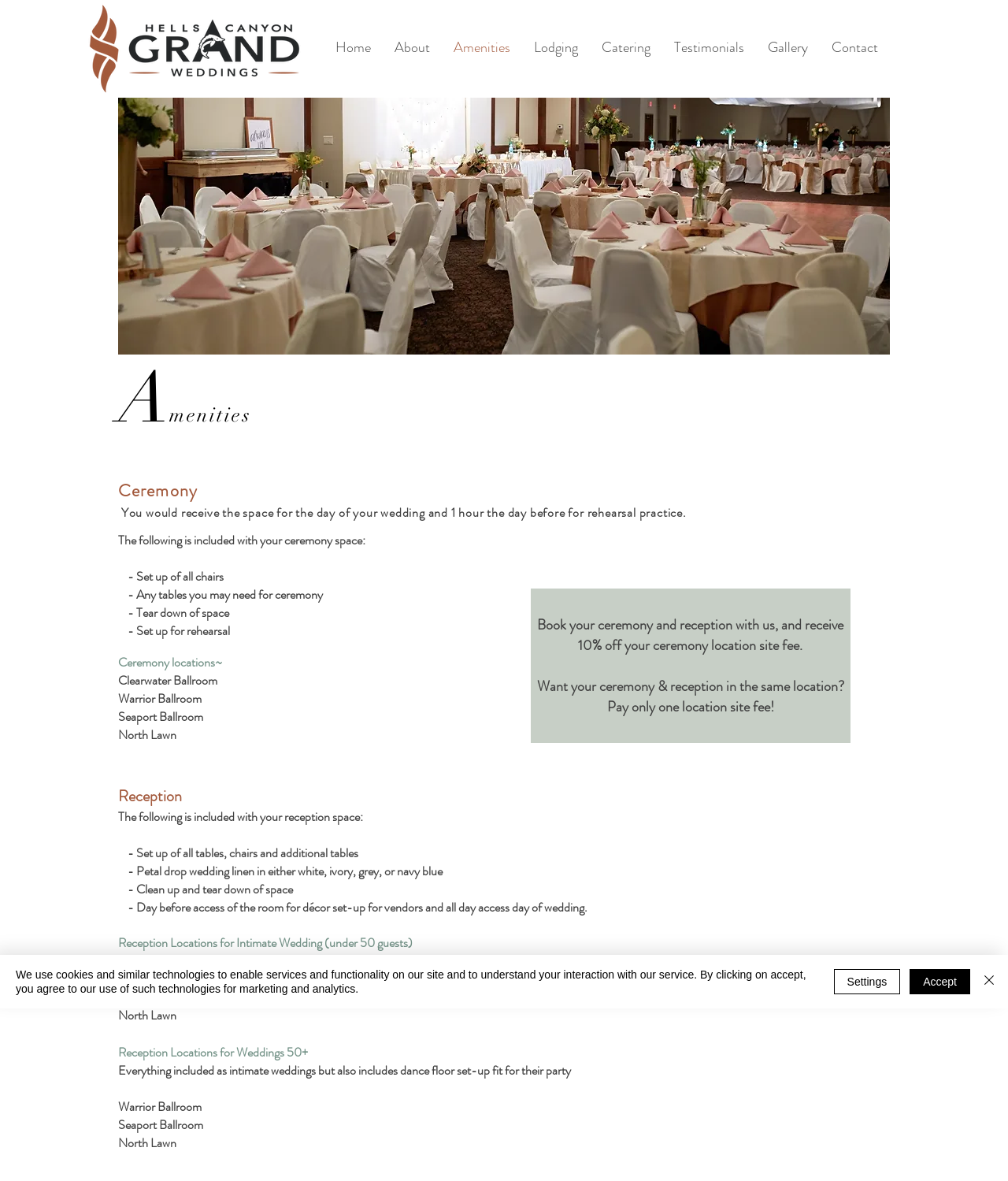Can you give a detailed response to the following question using the information from the image? What is the benefit of booking a reception for 50+ guests?

According to the webpage, booking a reception for 50+ guests includes everything listed for intimate weddings, plus dance floor set-up fit for the party.